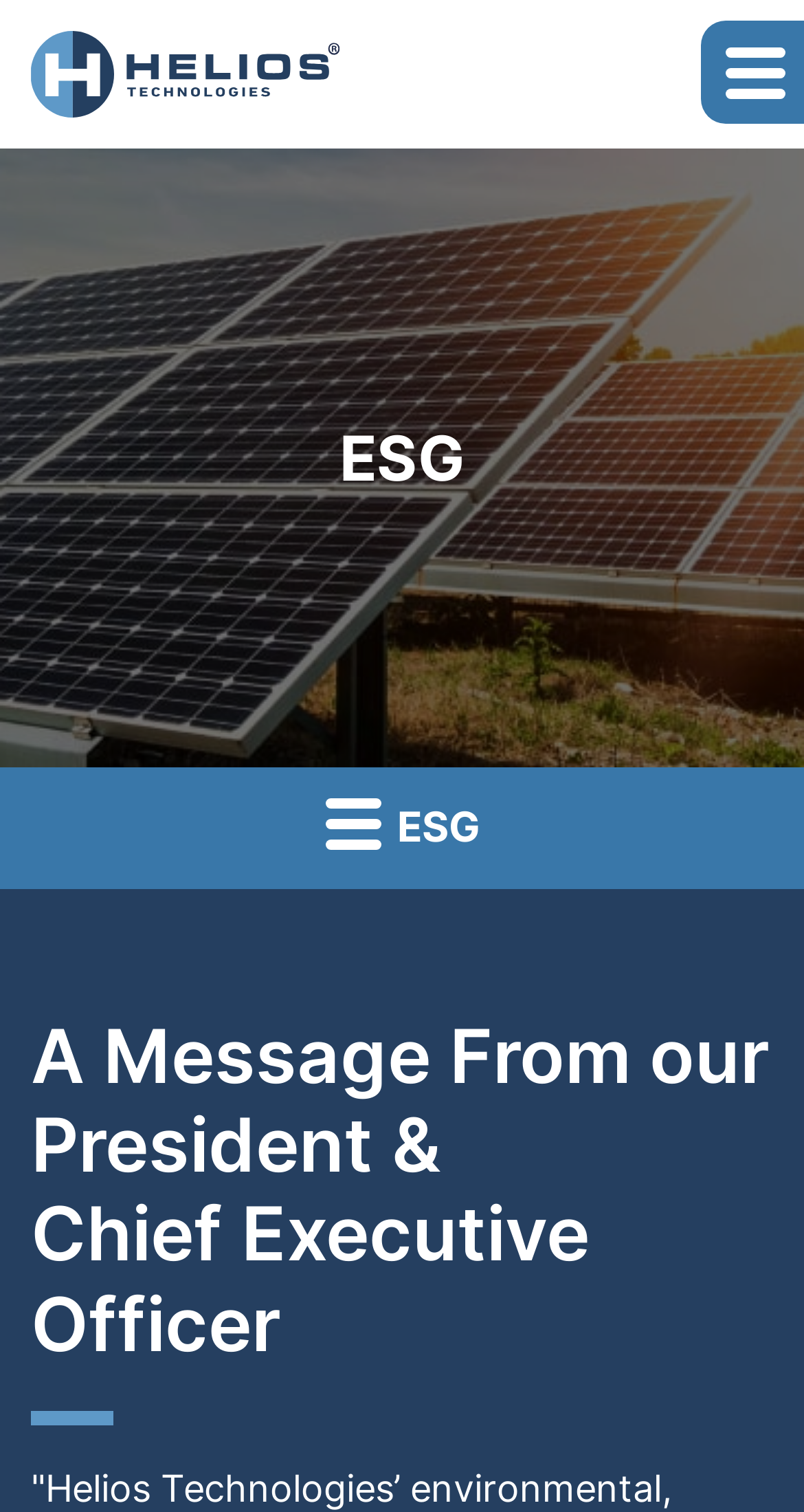What is the title of the message from the President & CEO?
Using the information from the image, provide a comprehensive answer to the question.

I obtained the answer by looking at the heading element with the text 'A Message From our President & Chief Executive Officer' which is a title of a message from the President & CEO.